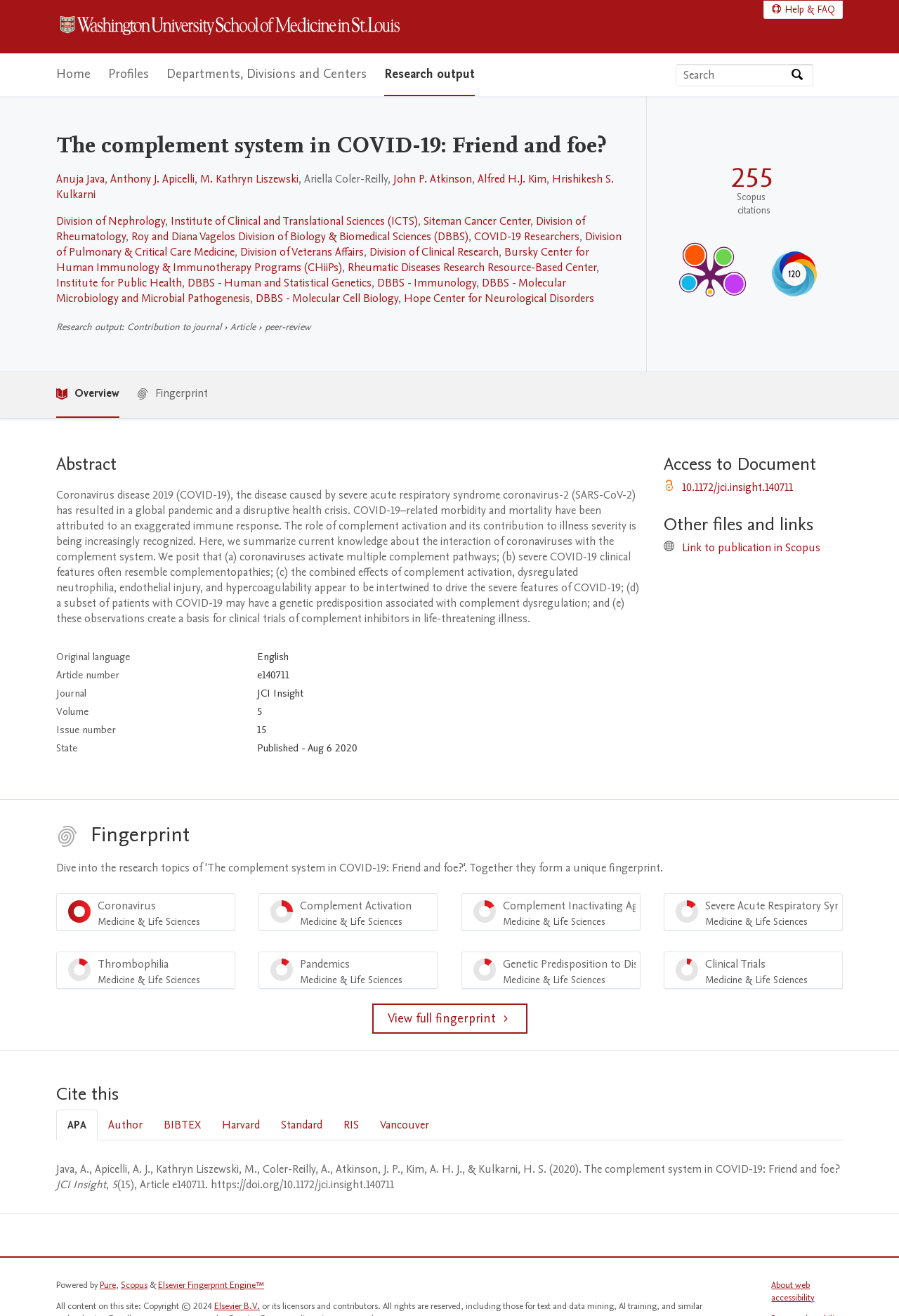Please identify the bounding box coordinates of the clickable region that I should interact with to perform the following instruction: "Check publication metrics". The coordinates should be expressed as four float numbers between 0 and 1, i.e., [left, top, right, bottom].

[0.719, 0.073, 0.93, 0.282]